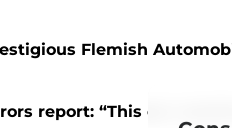Please study the image and answer the question comprehensively:
Who gave the recognition to the BYD ATTO 3?

The caption explicitly mentions that the recognition is given by the prestigious Flemish Automobile Club, which is highlighting the BYD ATTO 3's exceptional qualities.